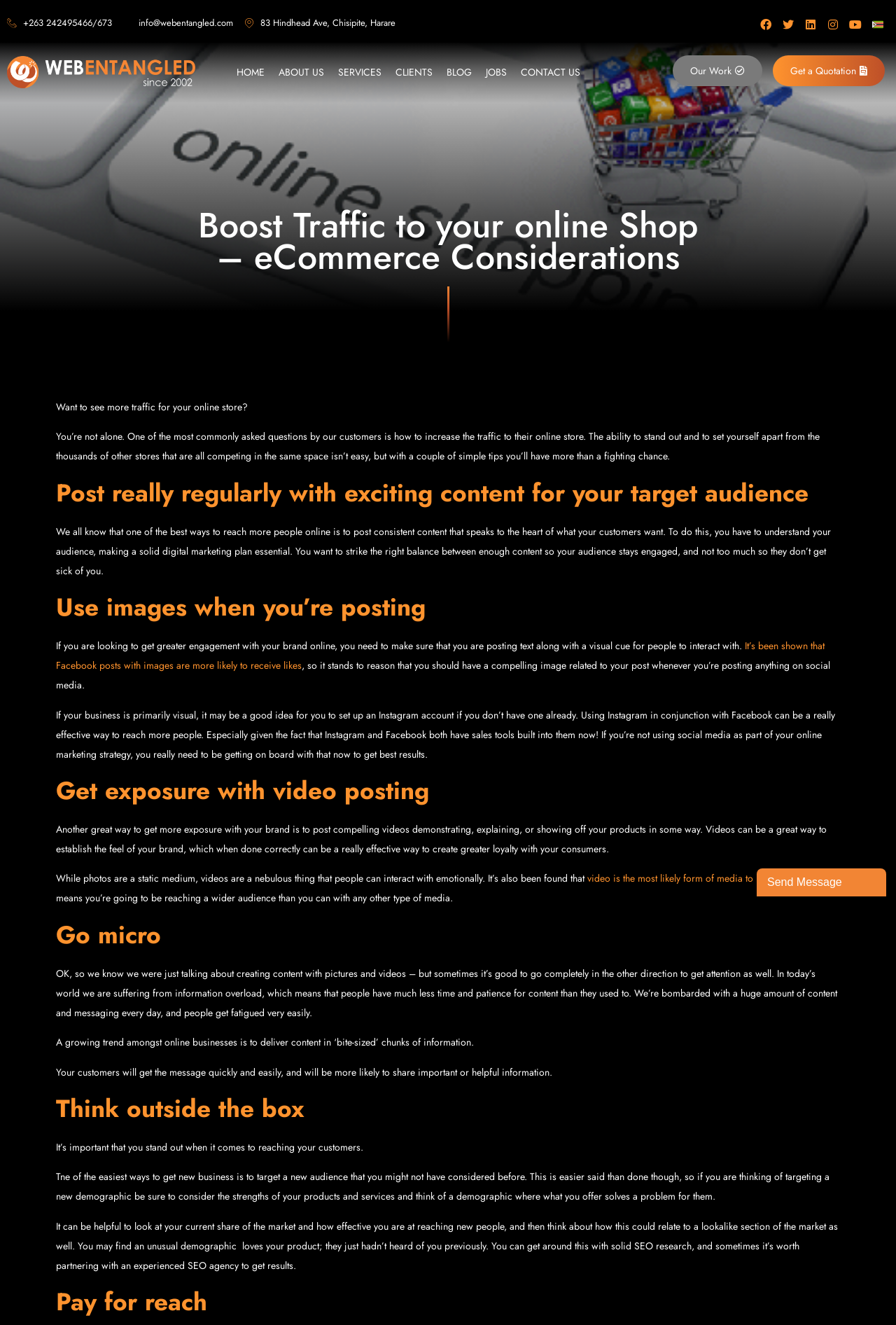Provide the bounding box coordinates of the UI element this sentence describes: "Cardiac Surgery".

None